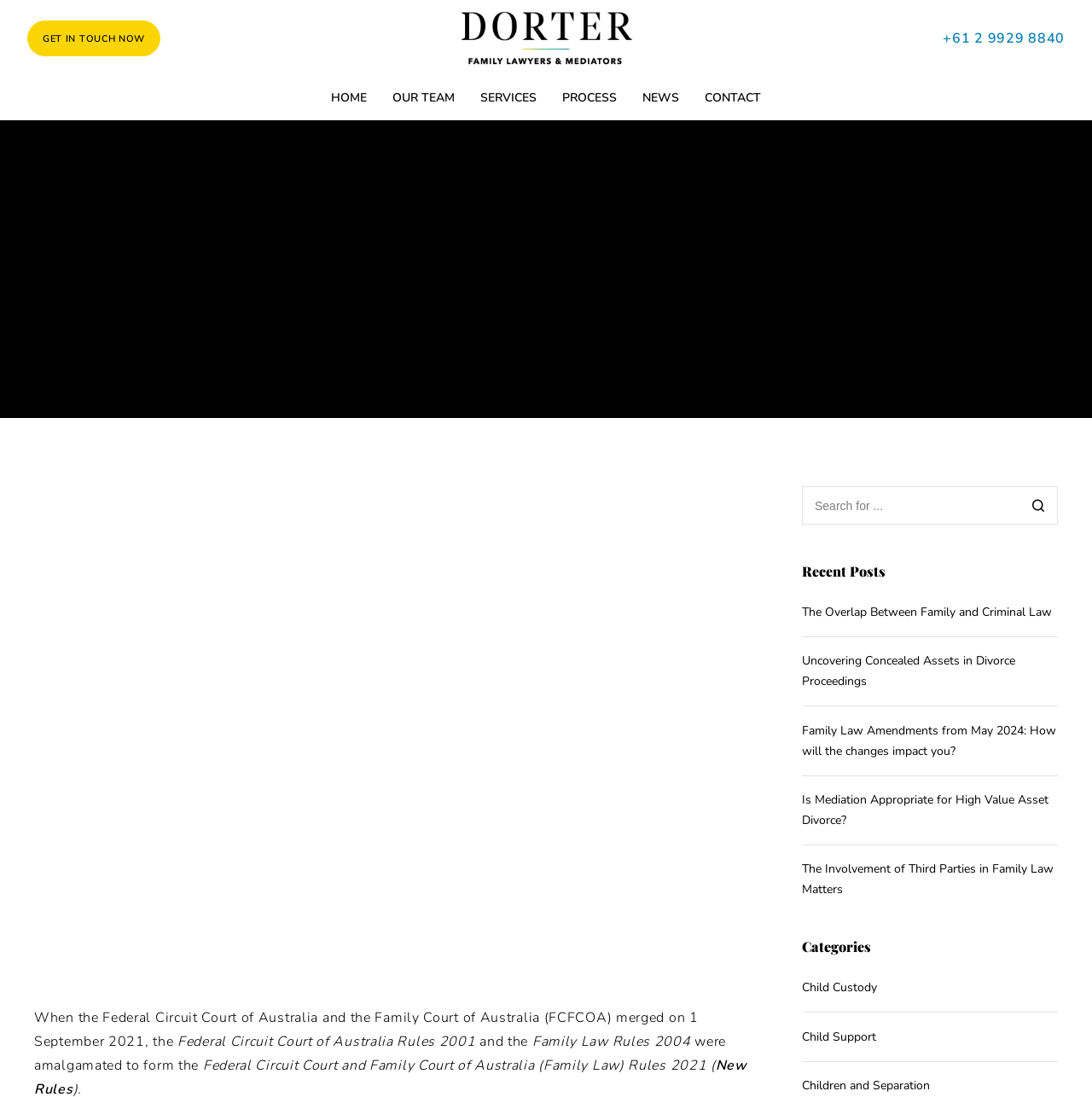Give a detailed account of the webpage's layout and content.

This webpage is about Pre-Action procedures in Family Law, specifically in the context of the Federal Circuit Court of Australia and the Family Court of Australia (FCFCOA). 

At the top left corner, there is a button labeled "GET IN TOUCH NOW". Next to it, there is a link to "Dorter" accompanied by an image of the same name. On the top right corner, there is a phone number link "+61 2 9929 8840". 

Below these elements, there is a navigation menu with links to "HOME", "OUR TEAM", "SERVICES", "PROCESS", "NEWS", and "CONTACT". 

The main content of the webpage is divided into two sections. The first section has a heading "Pre-Action Procedures and Family Law" and provides information about the merger of the Federal Circuit Court of Australia and the Family Court of Australia, and the resulting changes to the rules. 

The second section is a list of recent posts, with five links to articles about various topics in Family Law, including the overlap between Family and Criminal Law, uncovering concealed assets in divorce proceedings, and the involvement of third parties in Family Law matters. 

On the right side of the webpage, there is a search bar with a button and a textbox. Below the search bar, there are links to categories, including "Child Custody", "Child Support", and "Children and Separation".